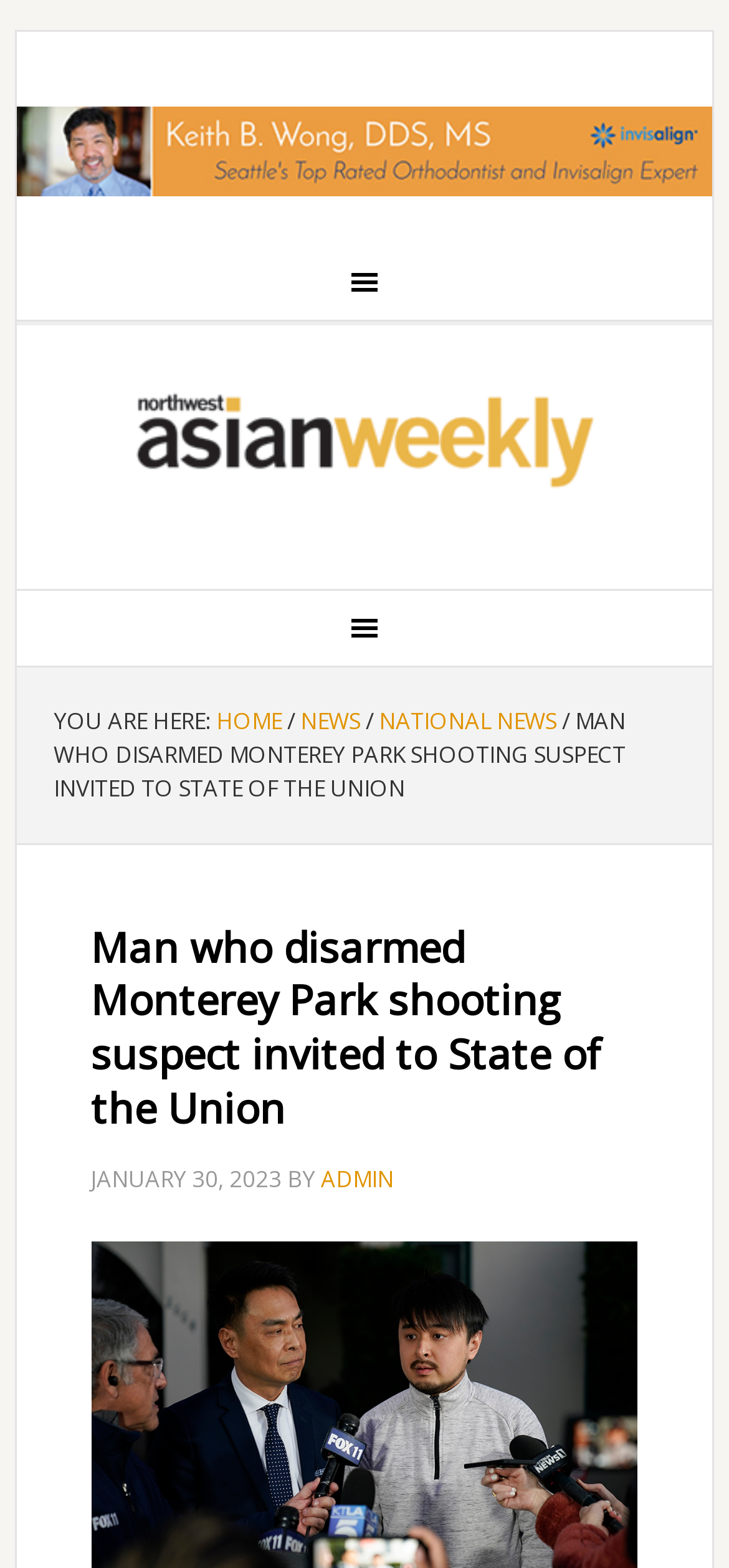Provide a thorough summary of the webpage.

The webpage appears to be a news article page. At the top, there is a banner advertisement with an image, taking up most of the width of the page. Below the advertisement, there is a secondary navigation menu with a link to "NORTHWEST ASIAN WEEKLY". 

The main navigation menu is located below the secondary navigation menu, with links to "HOME", "NEWS", and "NATIONAL NEWS", separated by breadcrumb separators. The current page is indicated by the text "YOU ARE HERE:".

The main content of the page is an article with the title "MAN WHO DISARMED MONTEREY PARK SHOOTING SUSPECT INVITED TO STATE OF THE UNION", which is also the title of the webpage. The title is followed by a heading with the same text, and a timestamp "JANUARY 30, 2023" and the author "ADMIN" below it.